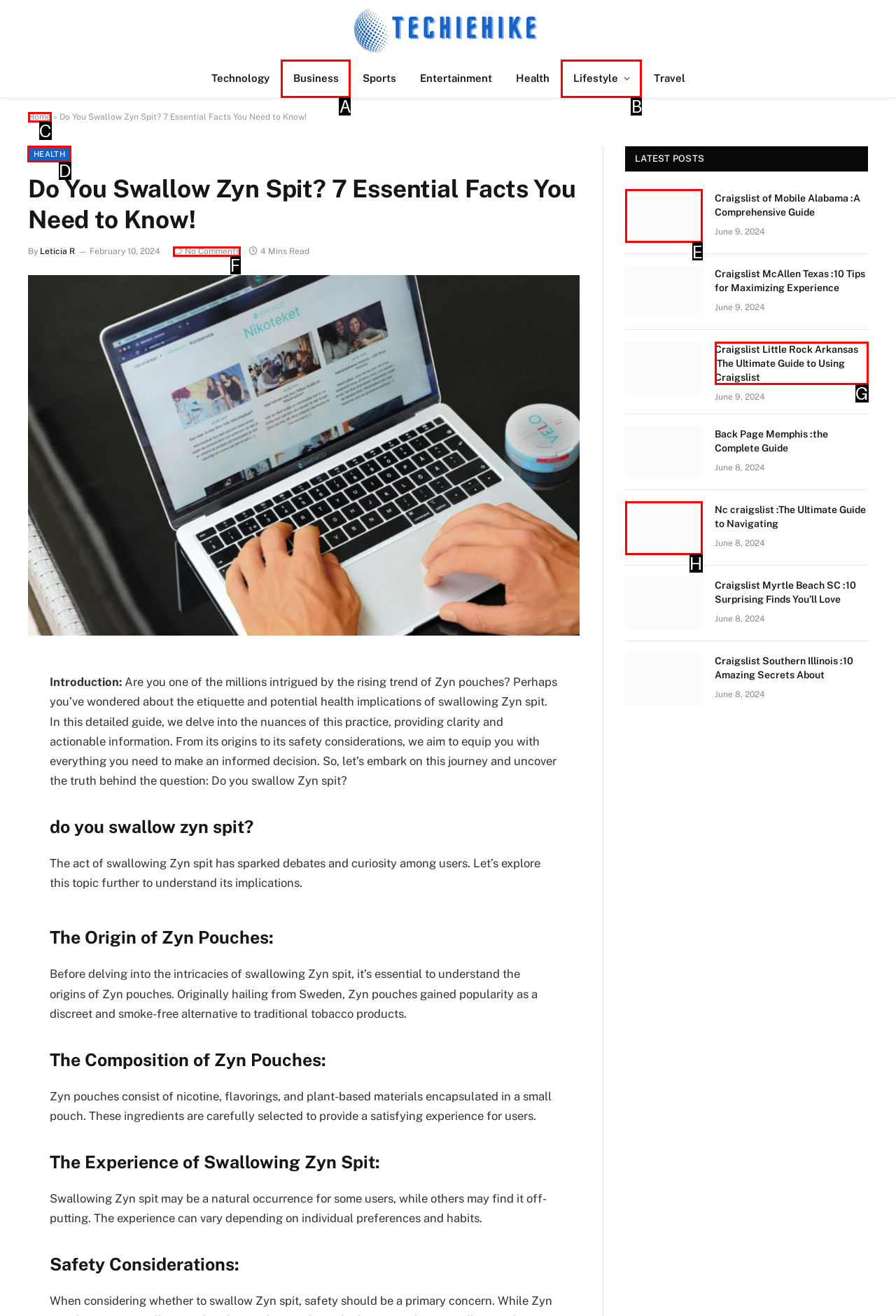Point out the option that needs to be clicked to fulfill the following instruction: View the 'HEALTH' category
Answer with the letter of the appropriate choice from the listed options.

D